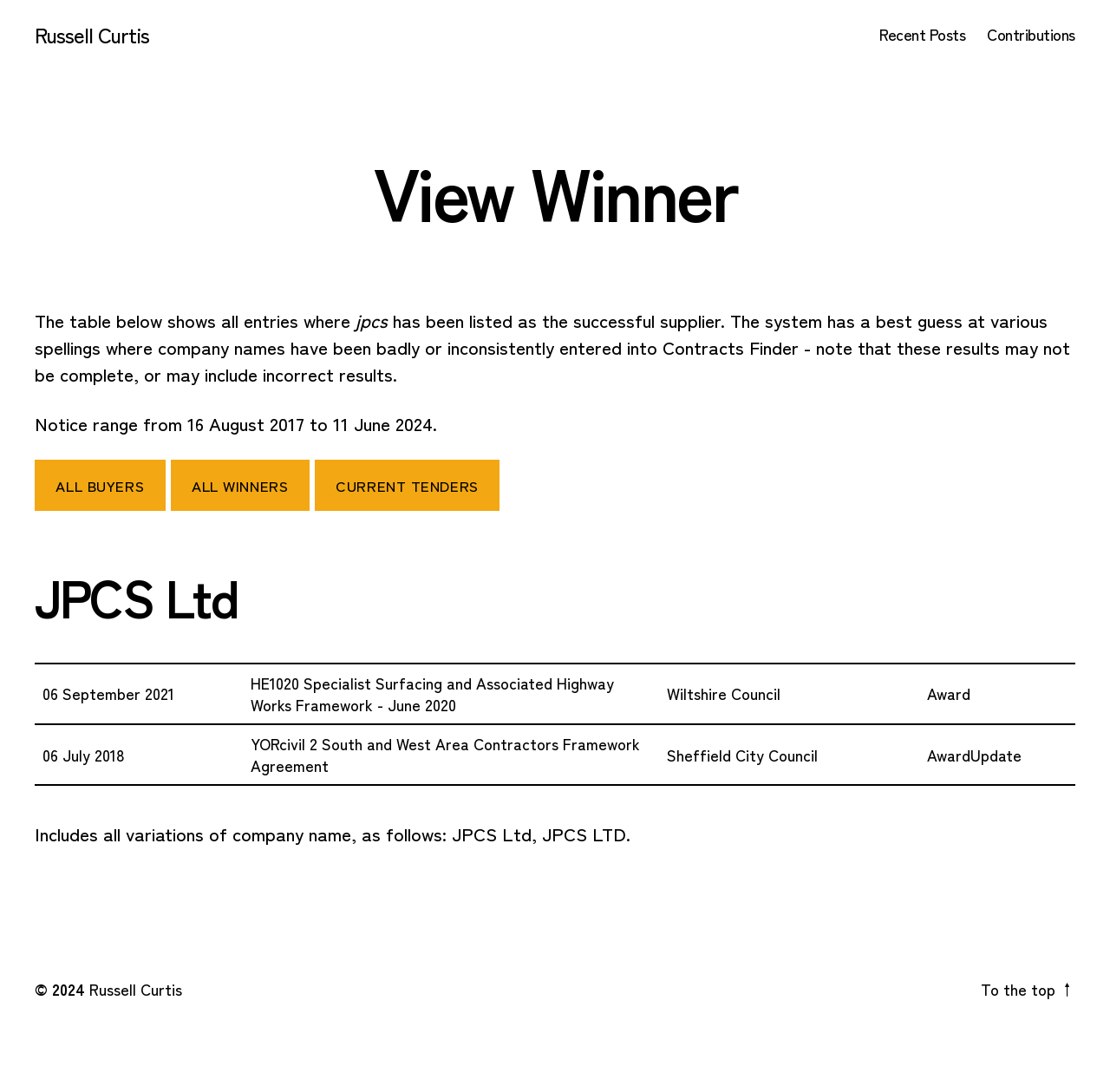How many rows are in the table?
Refer to the image and give a detailed response to the question.

The table has two rows, which can be determined by counting the number of 'row' elements within the 'table' element. Each row contains information about a notice, including the date, description, buyer, and status.